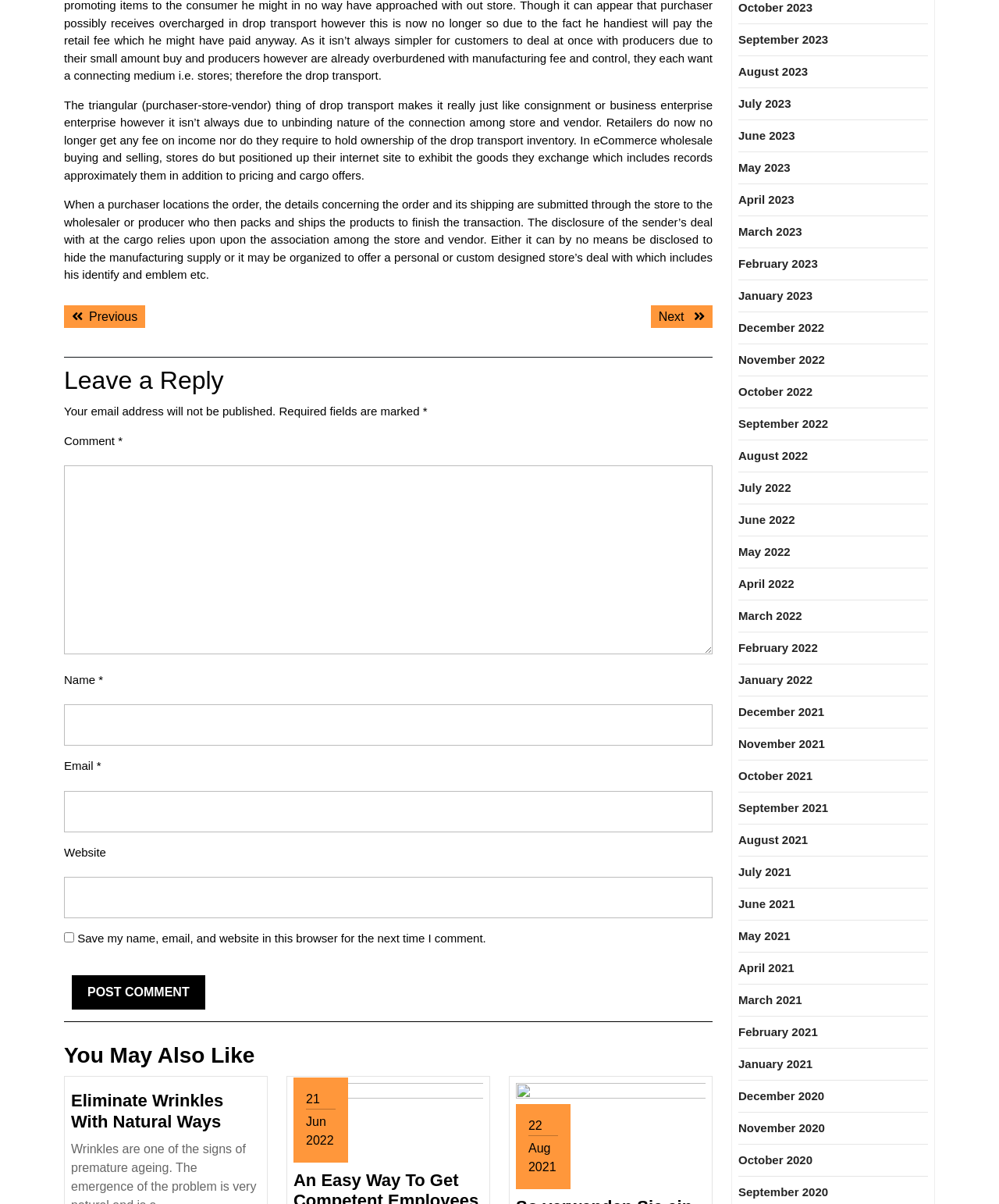Highlight the bounding box coordinates of the element that should be clicked to carry out the following instruction: "Read related article". The coordinates must be given as four float numbers ranging from 0 to 1, i.e., [left, top, right, bottom].

[0.071, 0.9, 0.261, 0.947]